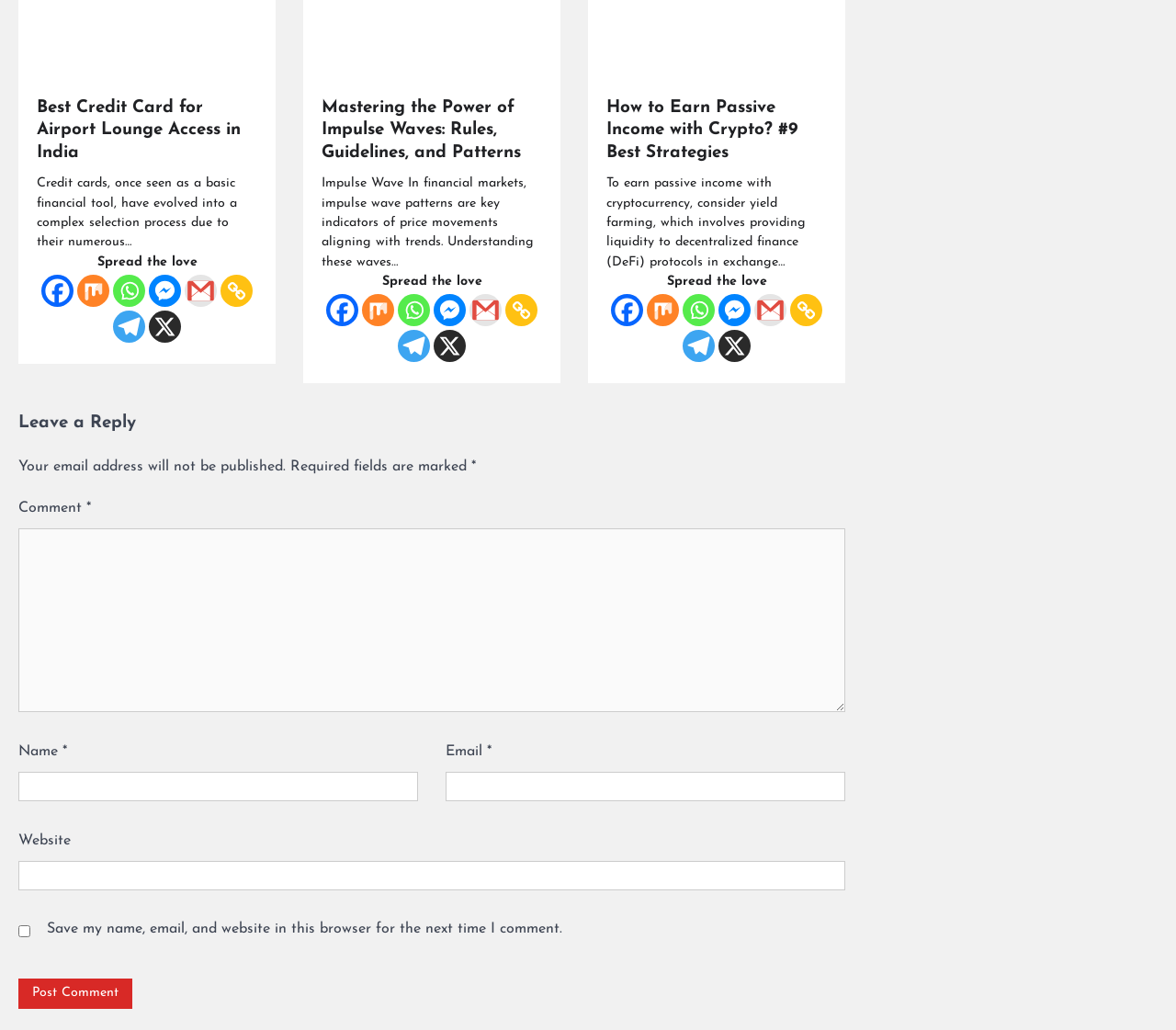Find the bounding box coordinates for the UI element that matches this description: "name="submit" value="Post Comment"".

[0.016, 0.95, 0.113, 0.979]